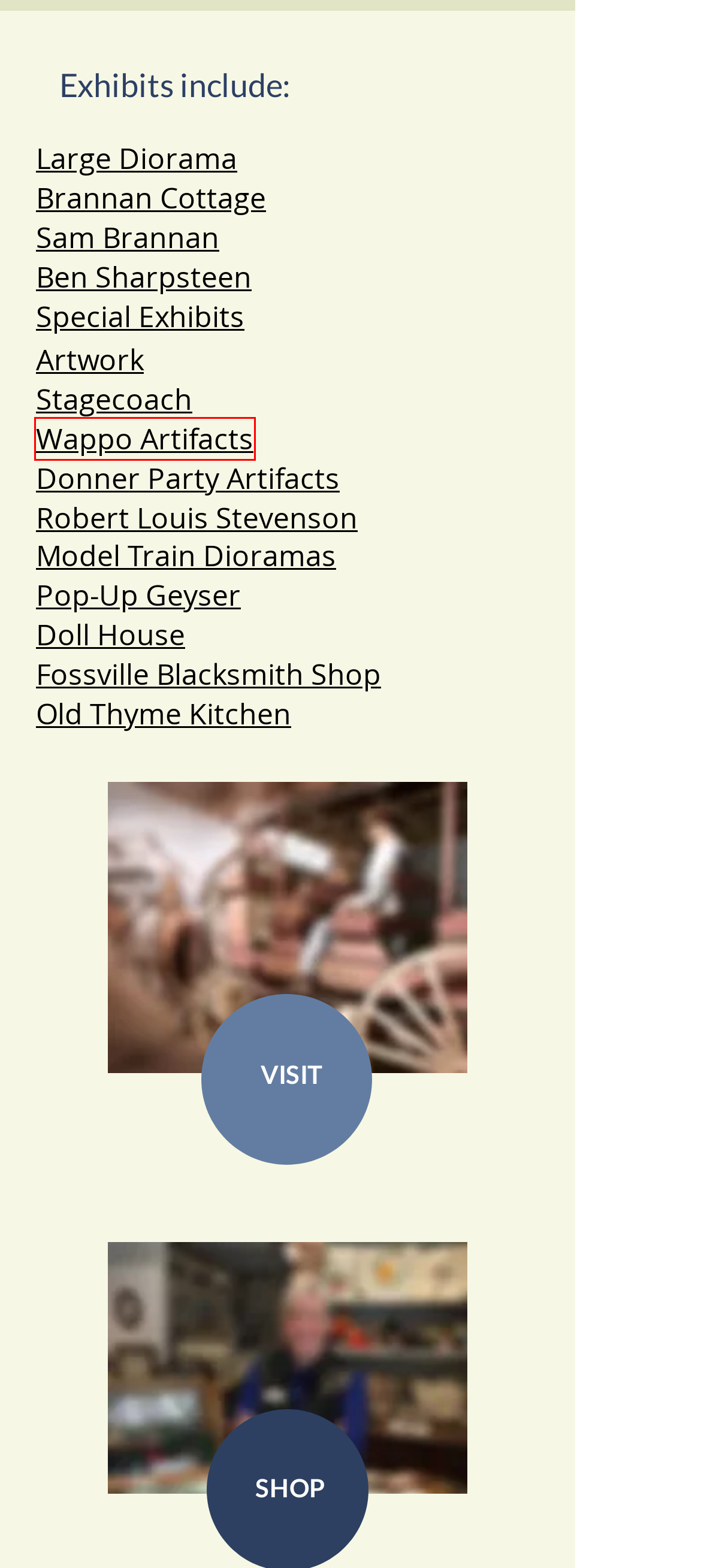Inspect the screenshot of a webpage with a red rectangle bounding box. Identify the webpage description that best corresponds to the new webpage after clicking the element inside the bounding box. Here are the candidates:
A. Artwork | Sharpsteen Museum
B. Volunteer | Sharpsteen Museum
C. EXPERIENCE | Sharpsteen Museum
D. Special Exhibits | Sharpsteen Museum
E. SHOP | Sharpsteen Museum
F. Planned Giving | Sharpsteen Museum
G. Donations | Sharpsteen Museum
H. Visit Us | Sharpsteen Museum

C